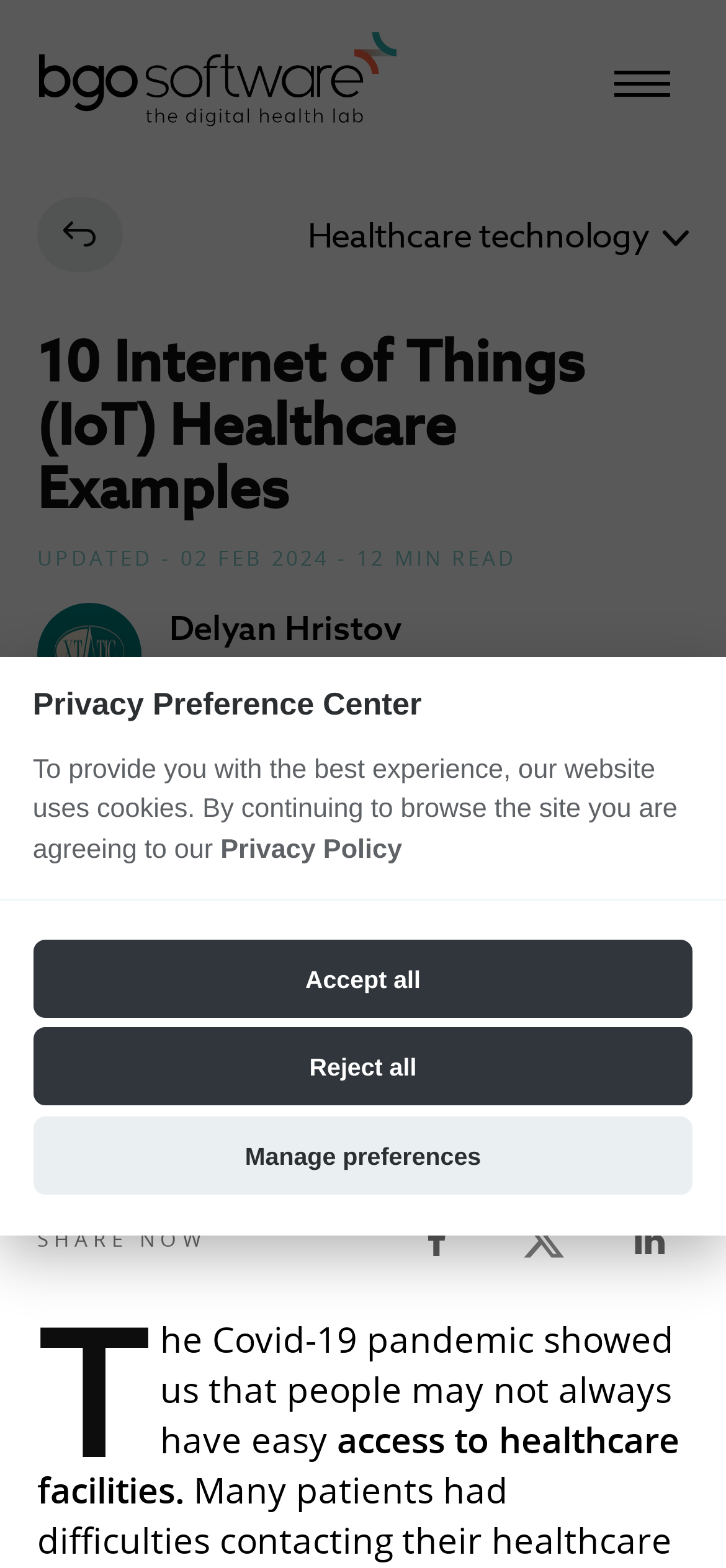Extract the bounding box coordinates of the UI element described: "Blog". Provide the coordinates in the format [left, top, right, bottom] with values ranging from 0 to 1.

[0.051, 0.126, 0.169, 0.173]